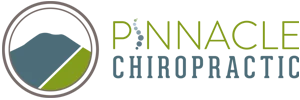Give a detailed explanation of what is happening in the image.

The image features the logo of Pinnacle Chiropractic, a clinic specializing in spinal decompression therapy in Little Rock. The logo showcases a stylized mountain silhouette in shades of green and blue, symbolizing wellness and healing. Accompanying the graphic is the name "Pinnacle Chiropractic" presented in a modern font, with "Pinnacle" emphasized in green and "Chiropractic" in a bold, blue hue. This design reflects the clinic's commitment to providing high-quality, non-invasive treatment solutions aimed at alleviating back pain and promoting overall health.